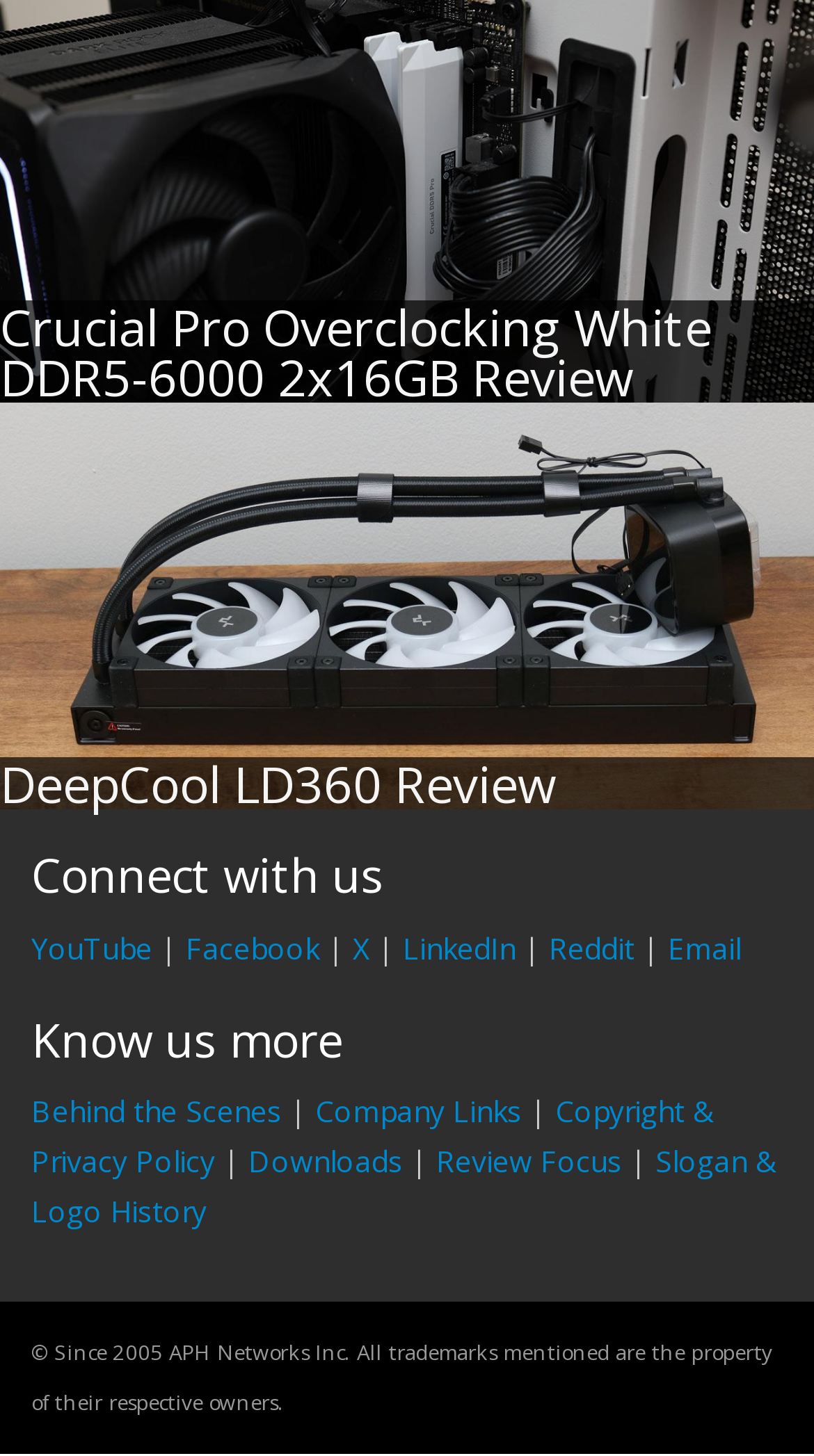What is the name of the review focus section?
Please provide a single word or phrase in response based on the screenshot.

Review Focus